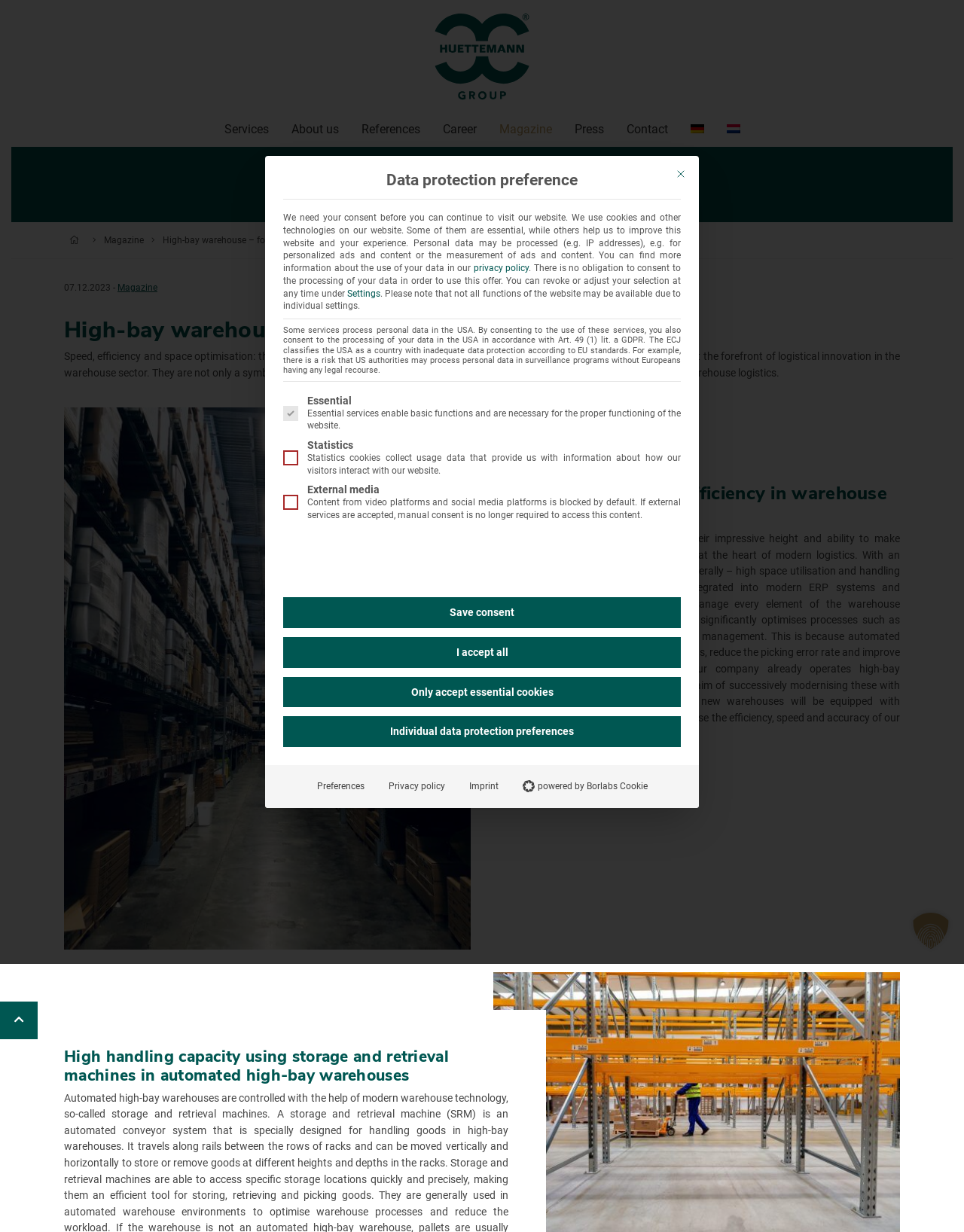Identify and provide the bounding box for the element described by: "Privacy policy".

[0.39, 0.628, 0.474, 0.648]